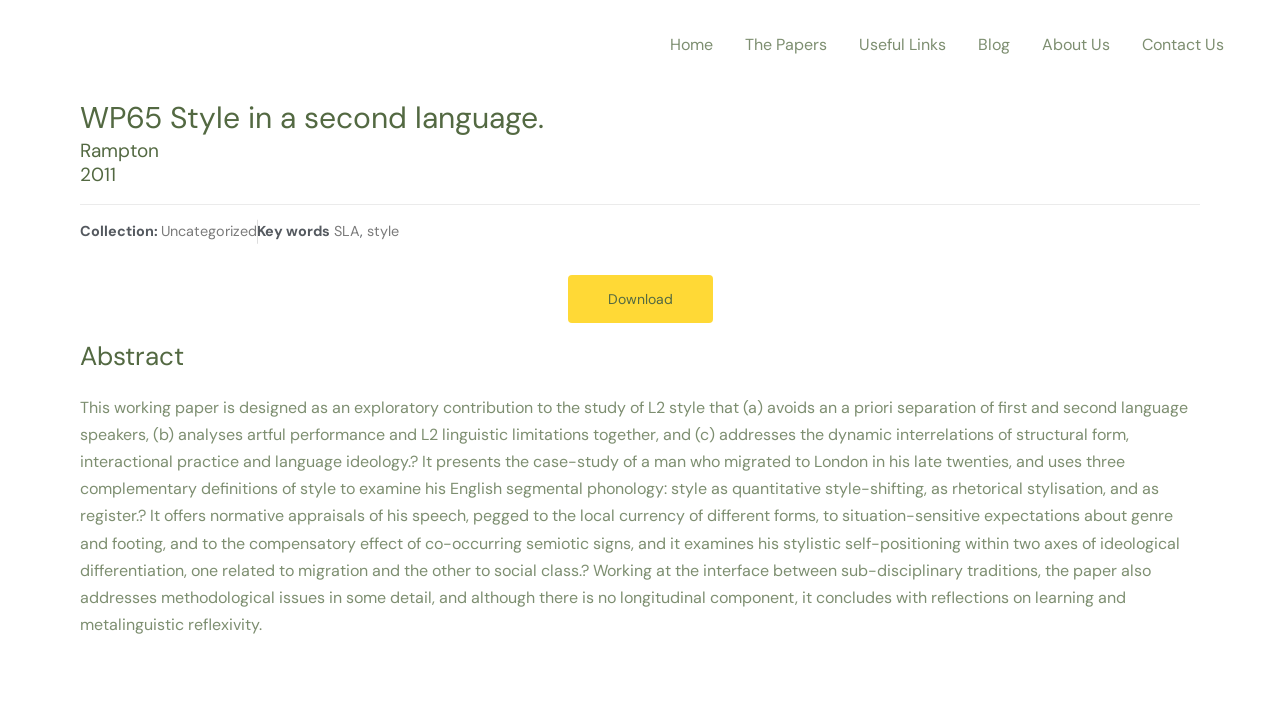Please answer the following query using a single word or phrase: 
What is the topic of this working paper?

L2 style